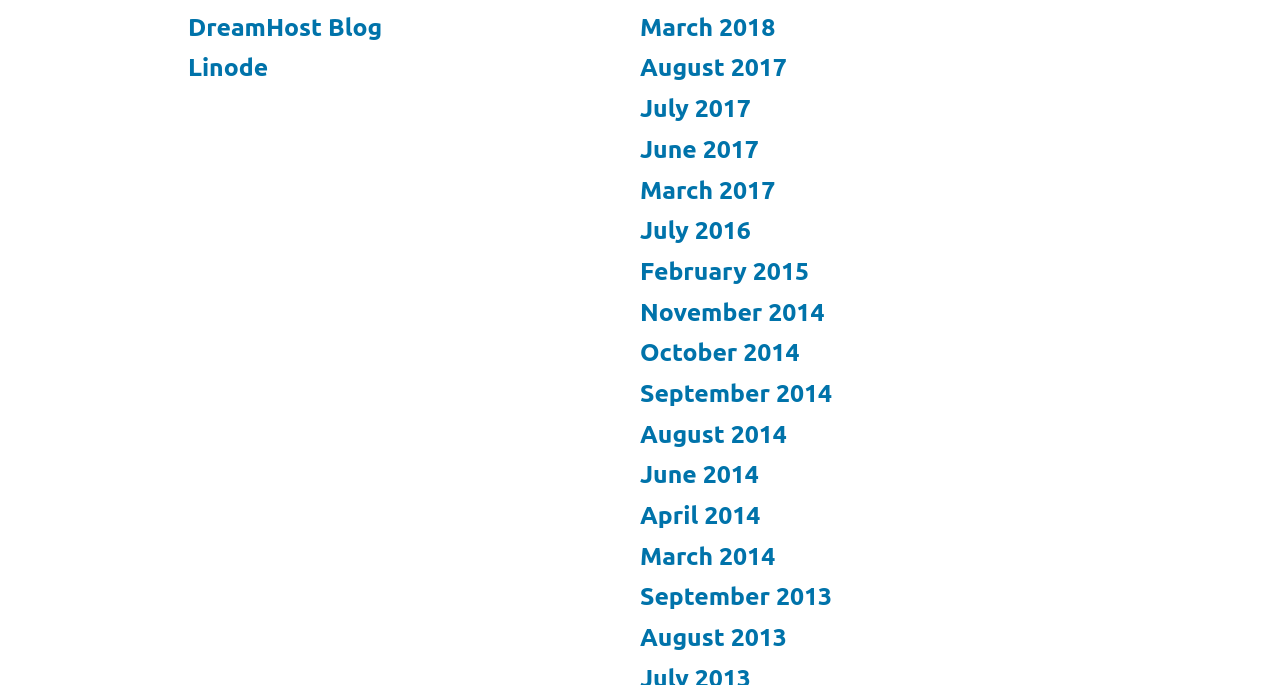Find the bounding box coordinates of the clickable region needed to perform the following instruction: "go to DreamHost Blog". The coordinates should be provided as four float numbers between 0 and 1, i.e., [left, top, right, bottom].

[0.147, 0.019, 0.299, 0.059]